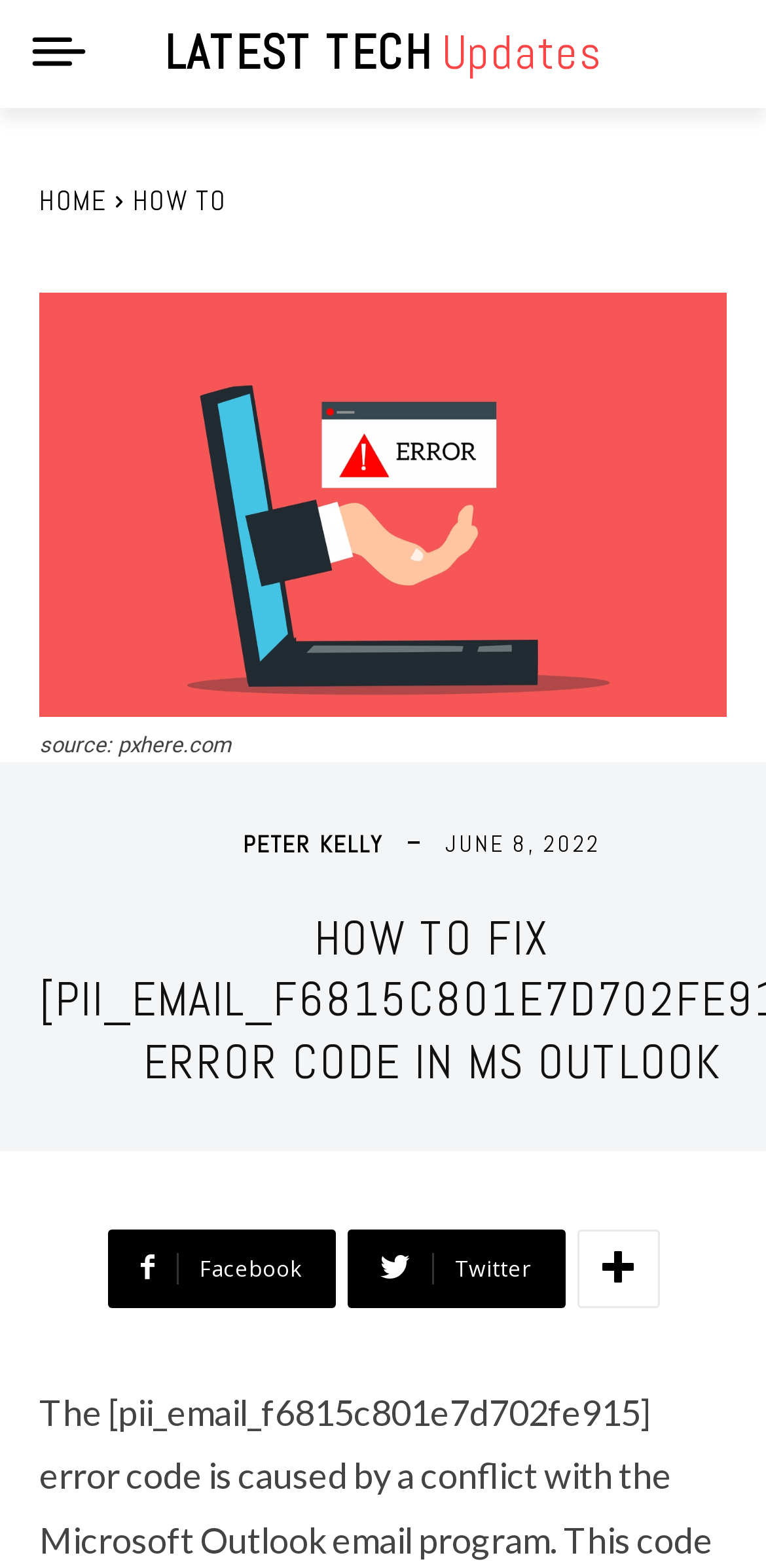Give a one-word or phrase response to the following question: What is the error code being discussed?

[pii_email_f6815c801e7d702fe915]